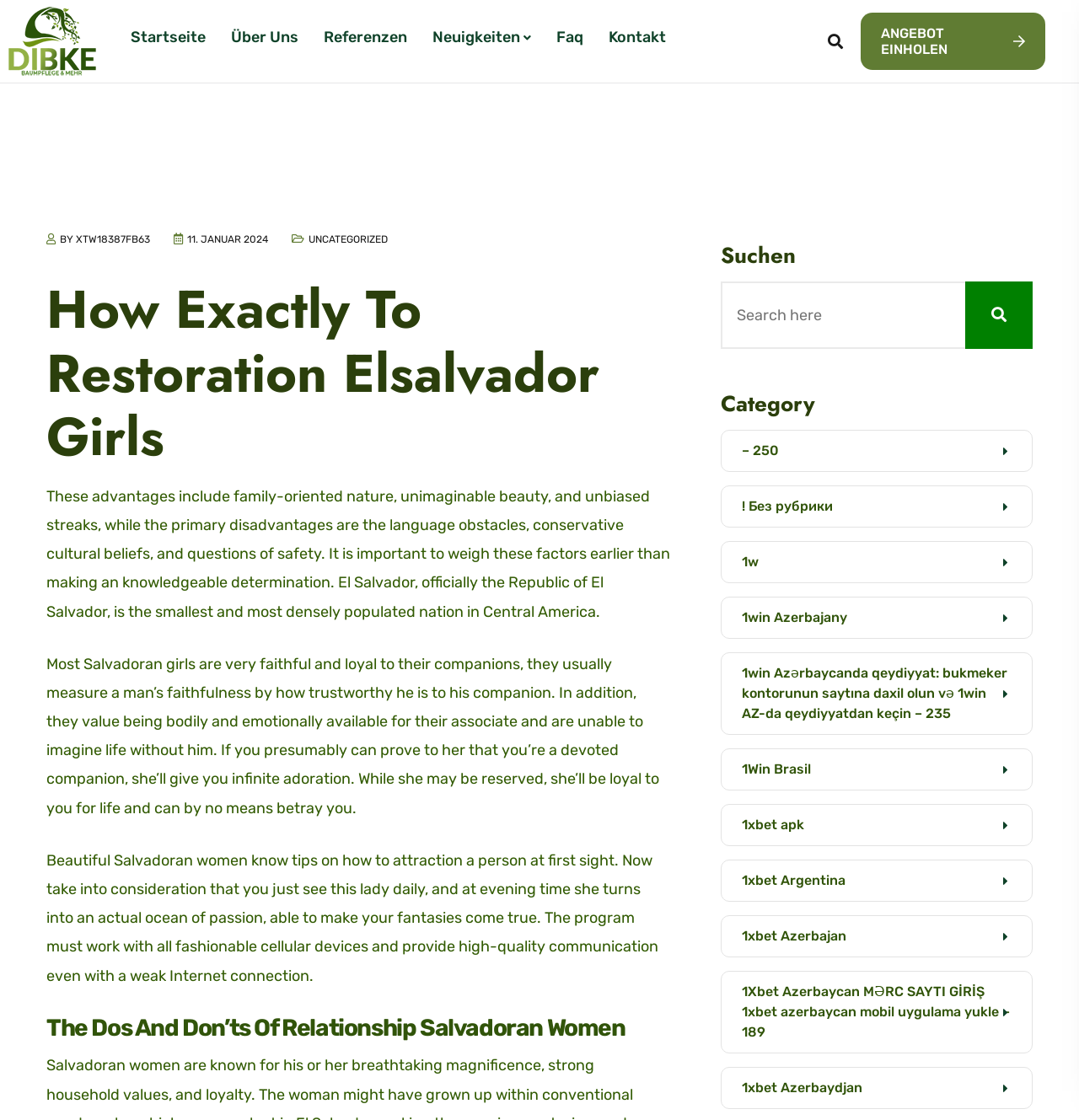Determine the bounding box coordinates of the region that needs to be clicked to achieve the task: "Search for something in the search bar".

[0.668, 0.251, 0.957, 0.312]